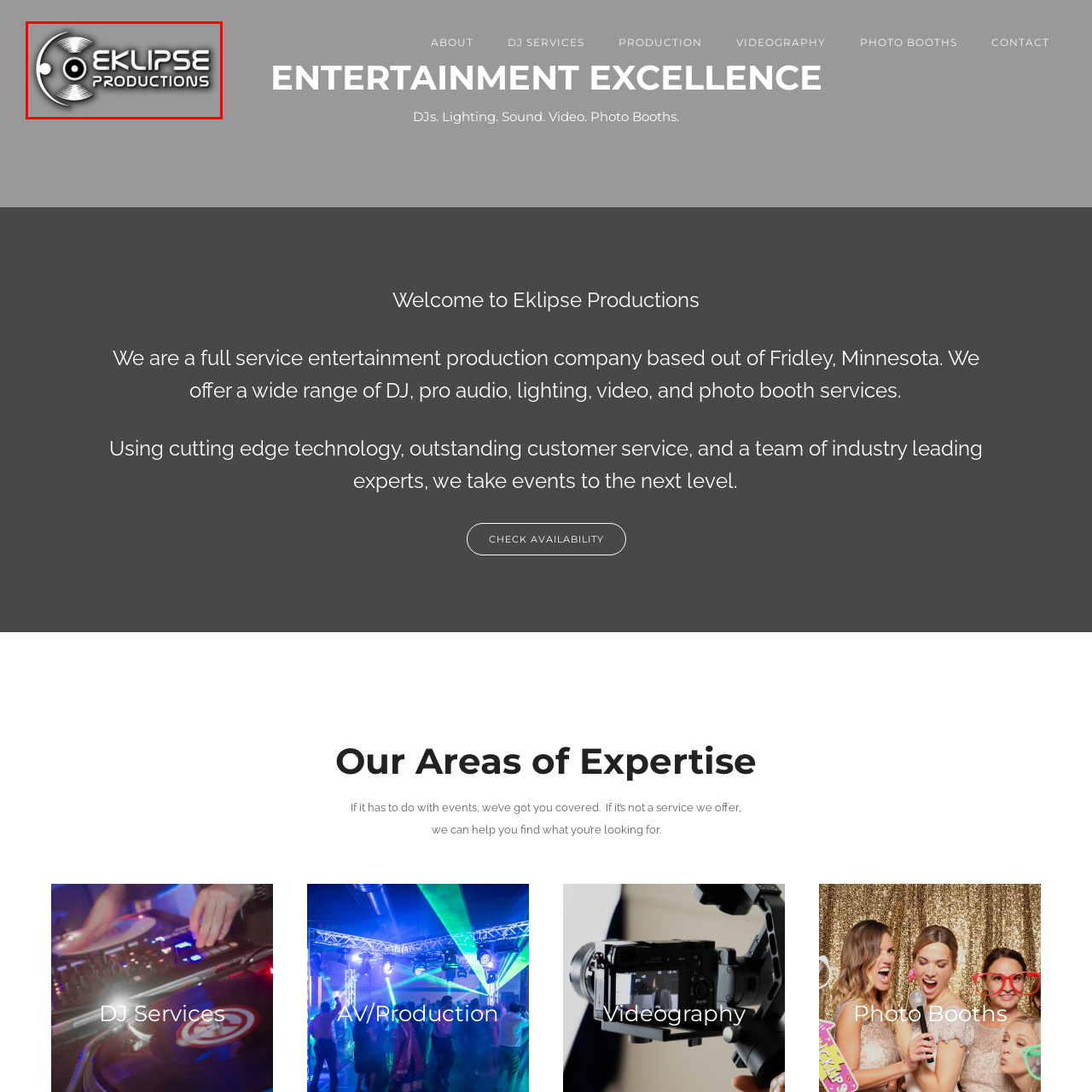What is integrated into the logo design?
Look closely at the image highlighted by the red bounding box and give a comprehensive answer to the question.

The caption states that an artistic representation of vinyl records is integrated into the design, enhancing the musical theme that underlines the company's services.